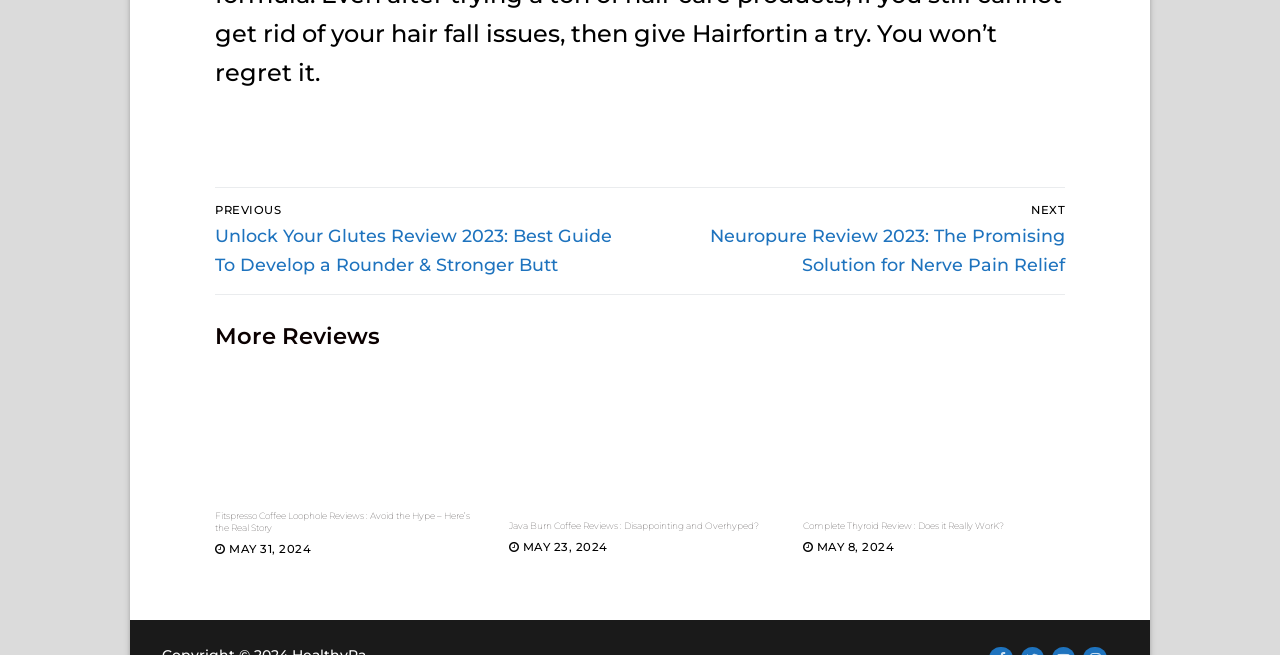How many articles are listed on this webpage?
Examine the image and give a concise answer in one word or a short phrase.

3